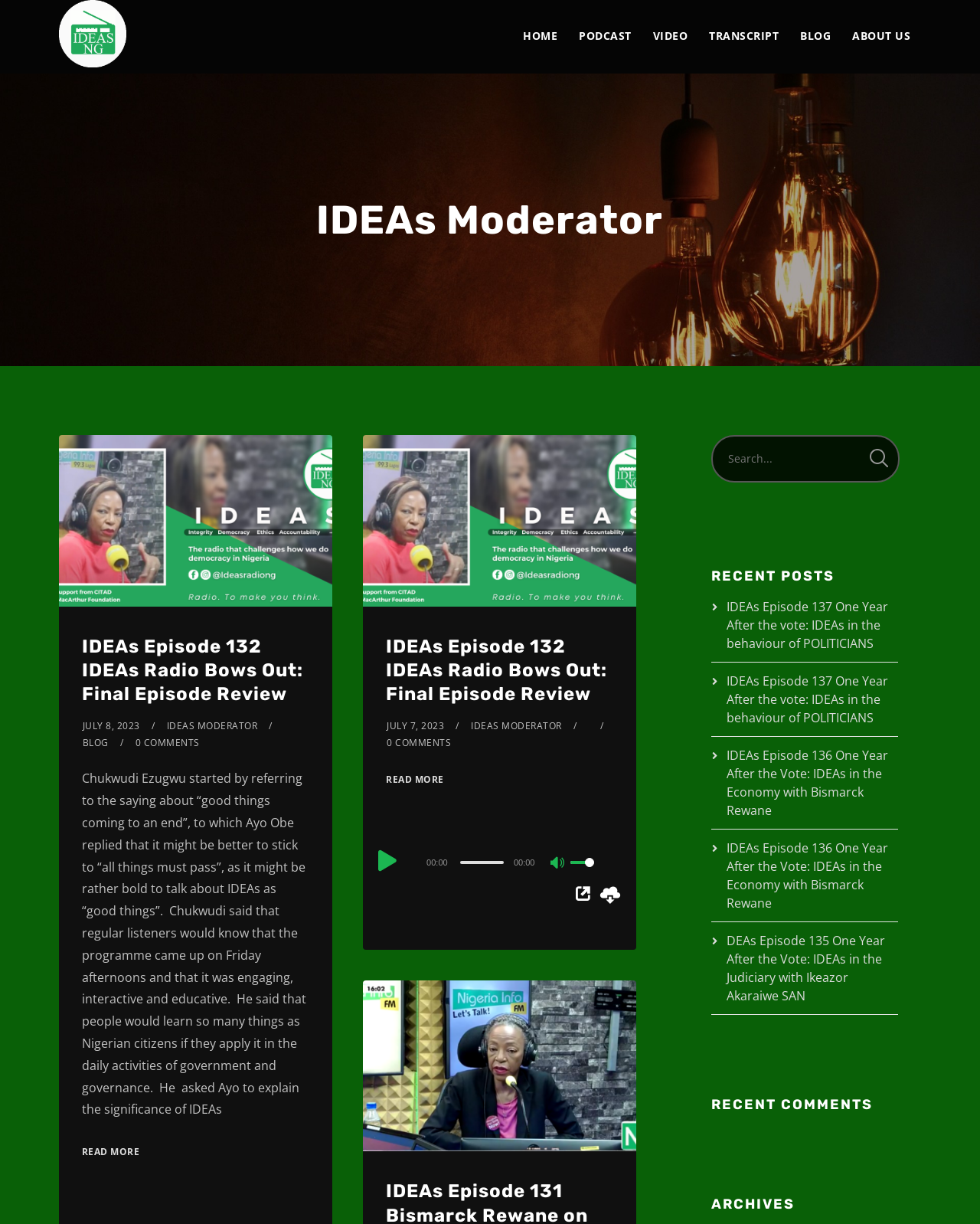Create an in-depth description of the webpage, covering main sections.

The webpage is about IDEAs Moderator, a podcast or radio show. At the top, there is a heading with the title "ideasradio.ng" accompanied by an image and a link. Below this, there is a navigation menu with links to different sections of the website, including "HOME", "PODCAST", "VIDEO", "TRANSCRIPT", "BLOG", and "ABOUT US".

The main content of the page is divided into two sections. On the left, there are multiple posts or episodes of the IDEAs Moderator show, each with a heading, a link, and a brief summary or excerpt. The posts are arranged in a vertical list, with the most recent ones at the top. Each post has a link to read more, as well as links to the date and category of the post.

On the right, there is a sidebar with several sections. At the top, there is a search box. Below this, there is a section titled "RECENT POSTS" with links to several recent episodes of the show. Further down, there is a section titled "RECENT COMMENTS", and at the bottom, there is a section titled "ARCHIVES".

In the middle of the page, there is an audio player with controls to play, pause, and adjust the volume. The audio player is accompanied by a timer and a slider to adjust the playback position.

Overall, the webpage appears to be a blog or podcast website, with a focus on showcasing recent episodes and providing easy access to archives and other sections of the website.